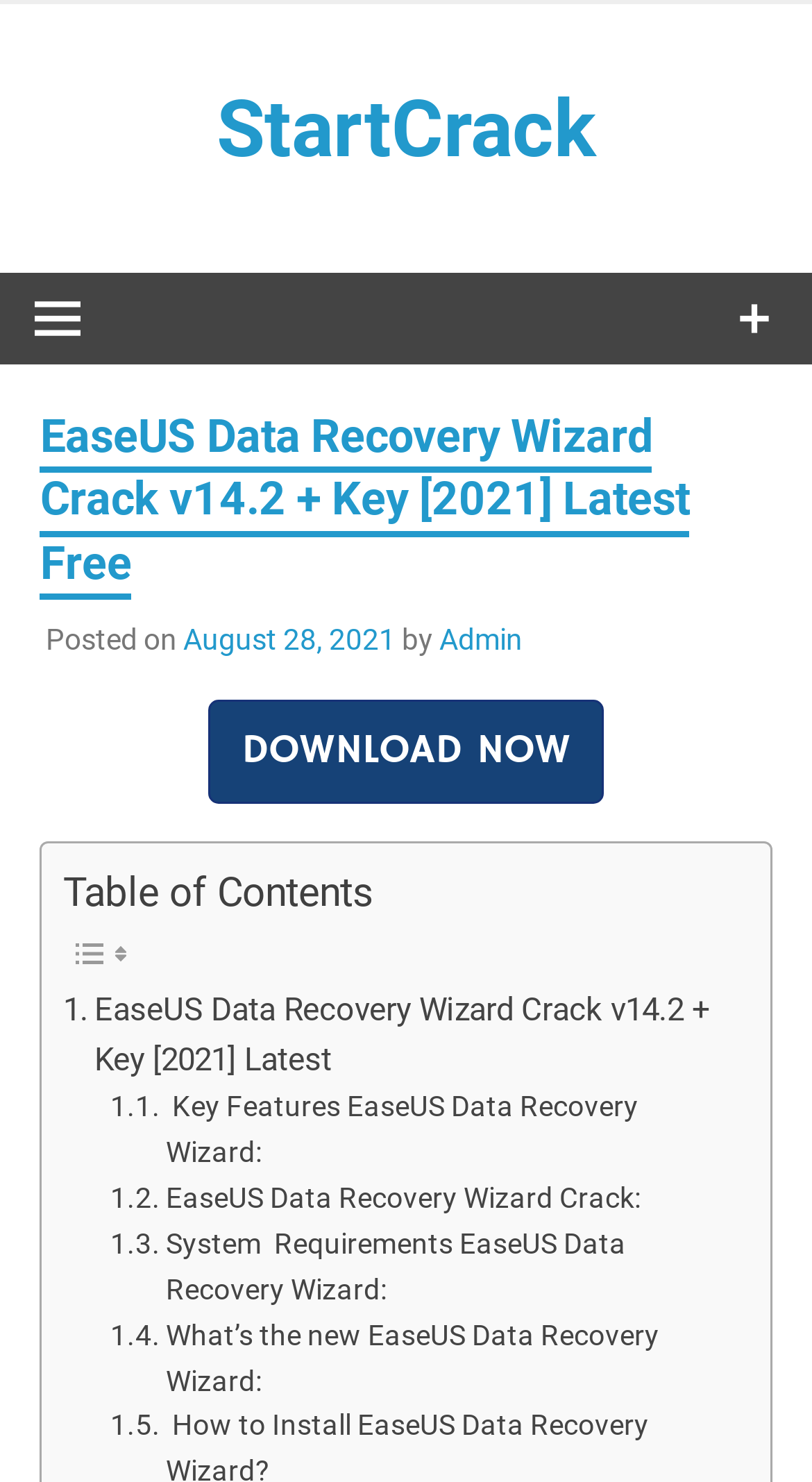Determine the bounding box coordinates of the clickable element necessary to fulfill the instruction: "Click the 'August 28, 2021' link". Provide the coordinates as four float numbers within the 0 to 1 range, i.e., [left, top, right, bottom].

[0.226, 0.42, 0.487, 0.442]